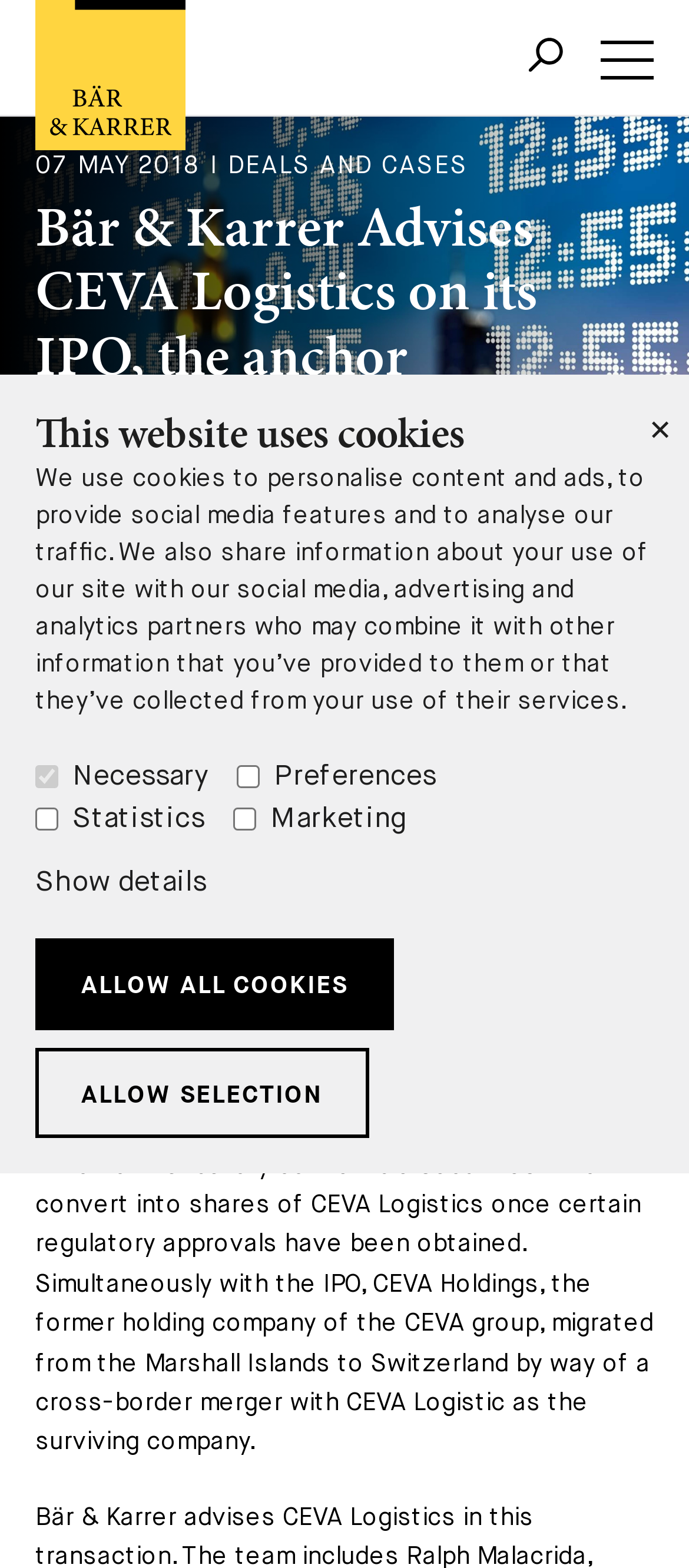Please specify the bounding box coordinates of the clickable region necessary for completing the following instruction: "Click on Contact". The coordinates must consist of four float numbers between 0 and 1, i.e., [left, top, right, bottom].

None